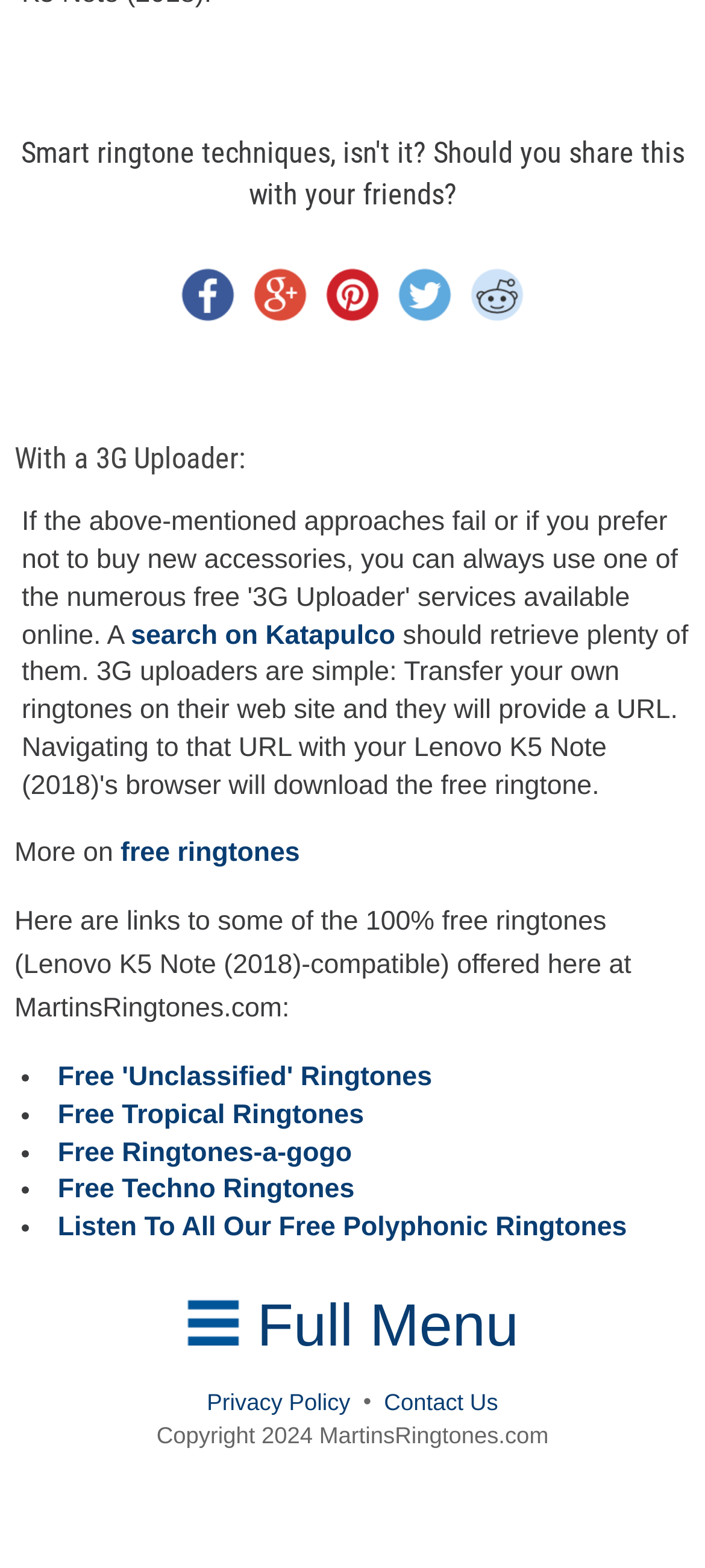Respond with a single word or phrase for the following question: 
What is the purpose of the website?

To provide free ringtones